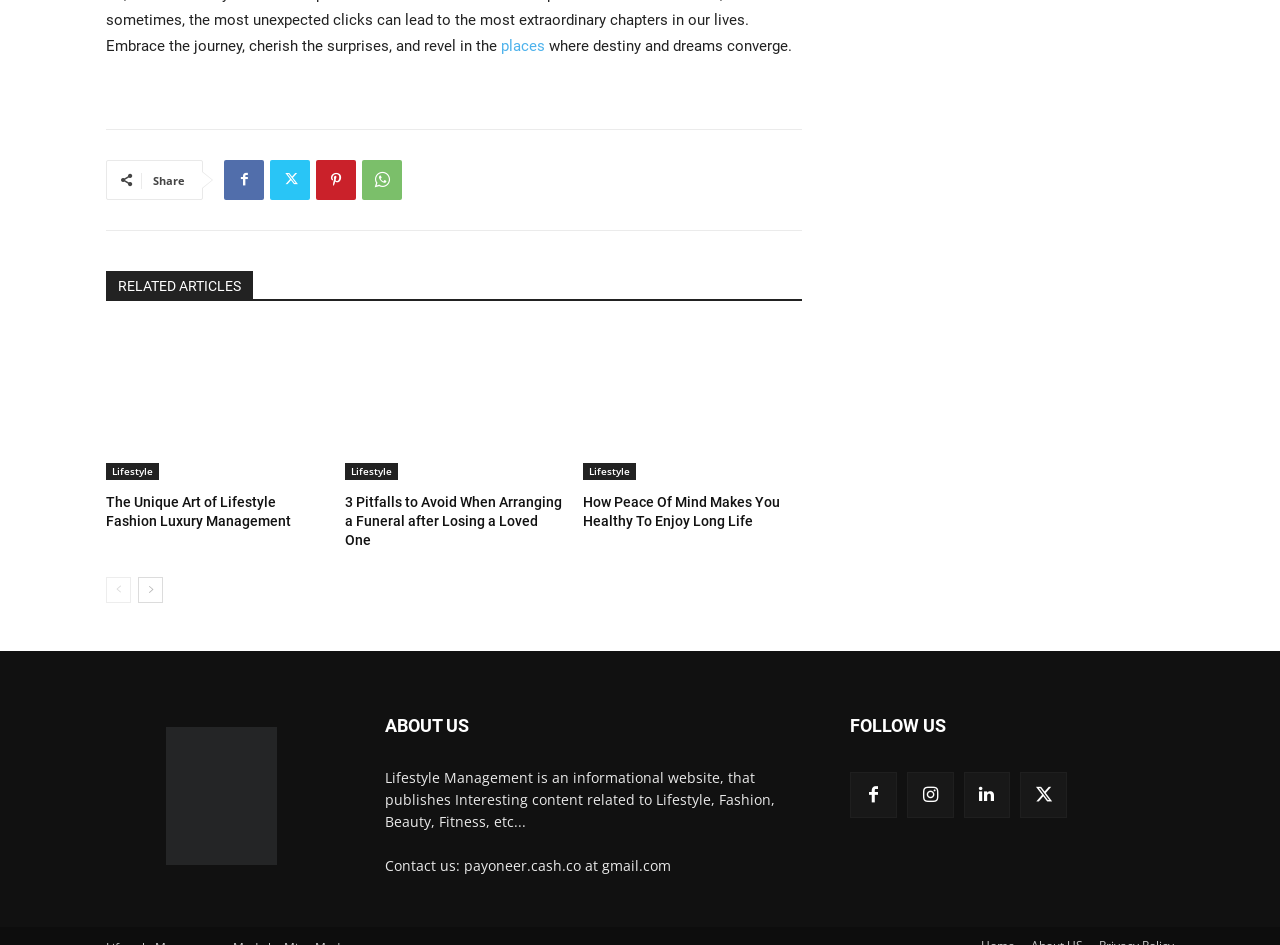Please determine the bounding box coordinates, formatted as (top-left x, top-left y, bottom-right x, bottom-right y), with all values as floating point numbers between 0 and 1. Identify the bounding box of the region described as: Fountain of Youth Dentures®

None